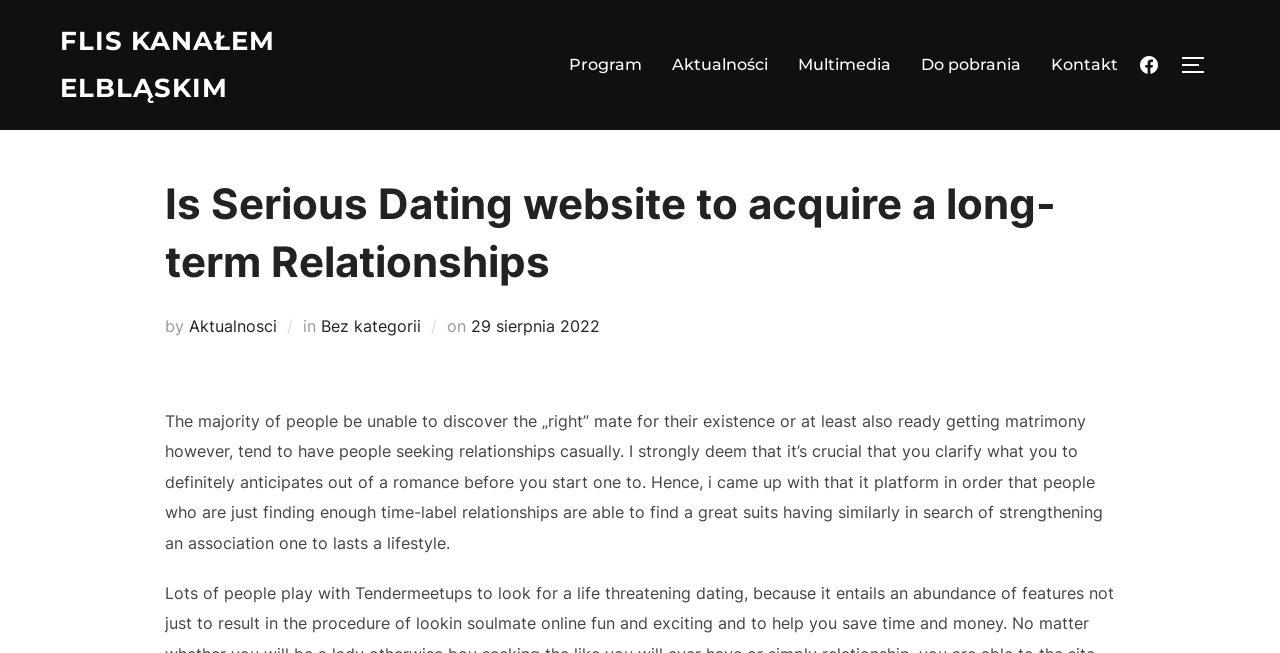Determine the bounding box coordinates for the area you should click to complete the following instruction: "Toggle the sidebar and navigation".

[0.922, 0.066, 0.953, 0.133]